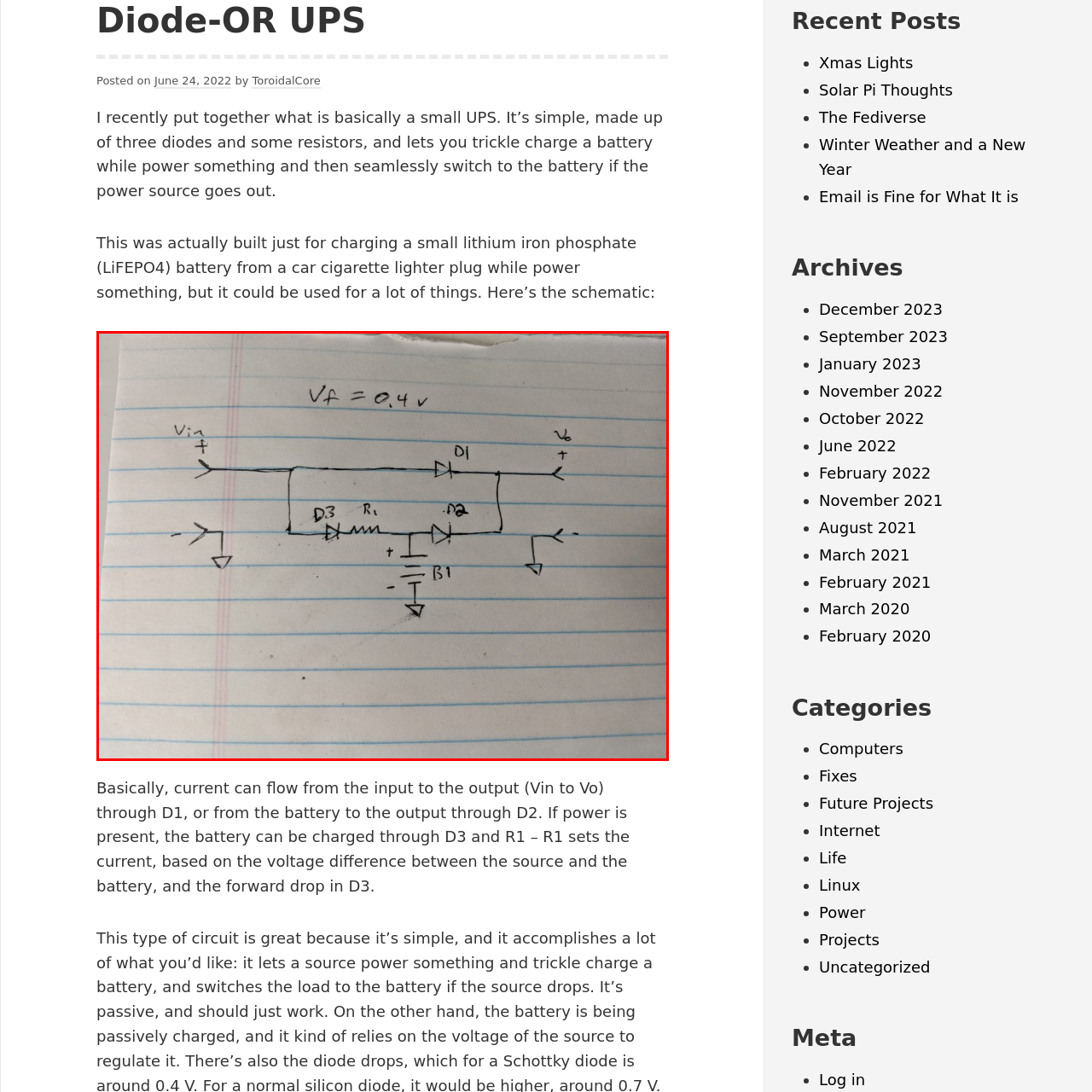Provide an in-depth caption for the image inside the red boundary.

The image features a hand-drawn schematic illustrating a Diode-OR Uninterruptible Power Supply (UPS). The diagram presents a circuit where the input voltage (Vin) connects to the output (Vo) via diode D1, allowing current to flow when powered. Additionally, diode D2 facilitates current from a battery (B1) to Vo for backup power. The circuit also includes diode D3 and a resistor (R1), which serve to charge the battery from the input source while regulating the charging current. The notation at the top indicates a forward voltage drop (Vf) of 0.4 volts, crucial for understanding the operation of the diodes in the circuit. This schematic is intended for those interested in practical electronics, showcasing a simple yet effective way to manage power supply seamlessly between an external source and battery backup.